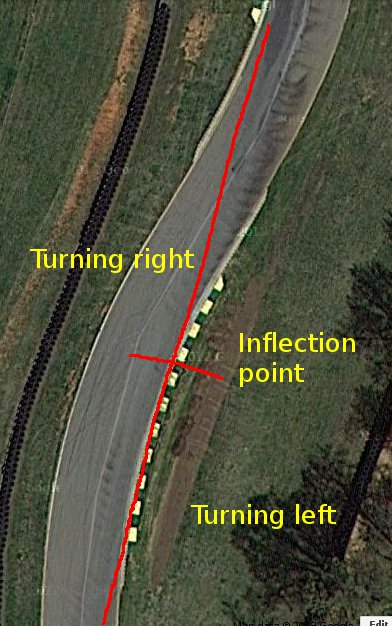Respond with a single word or phrase to the following question: What is the purpose of the red lines?

To indicate ideal path